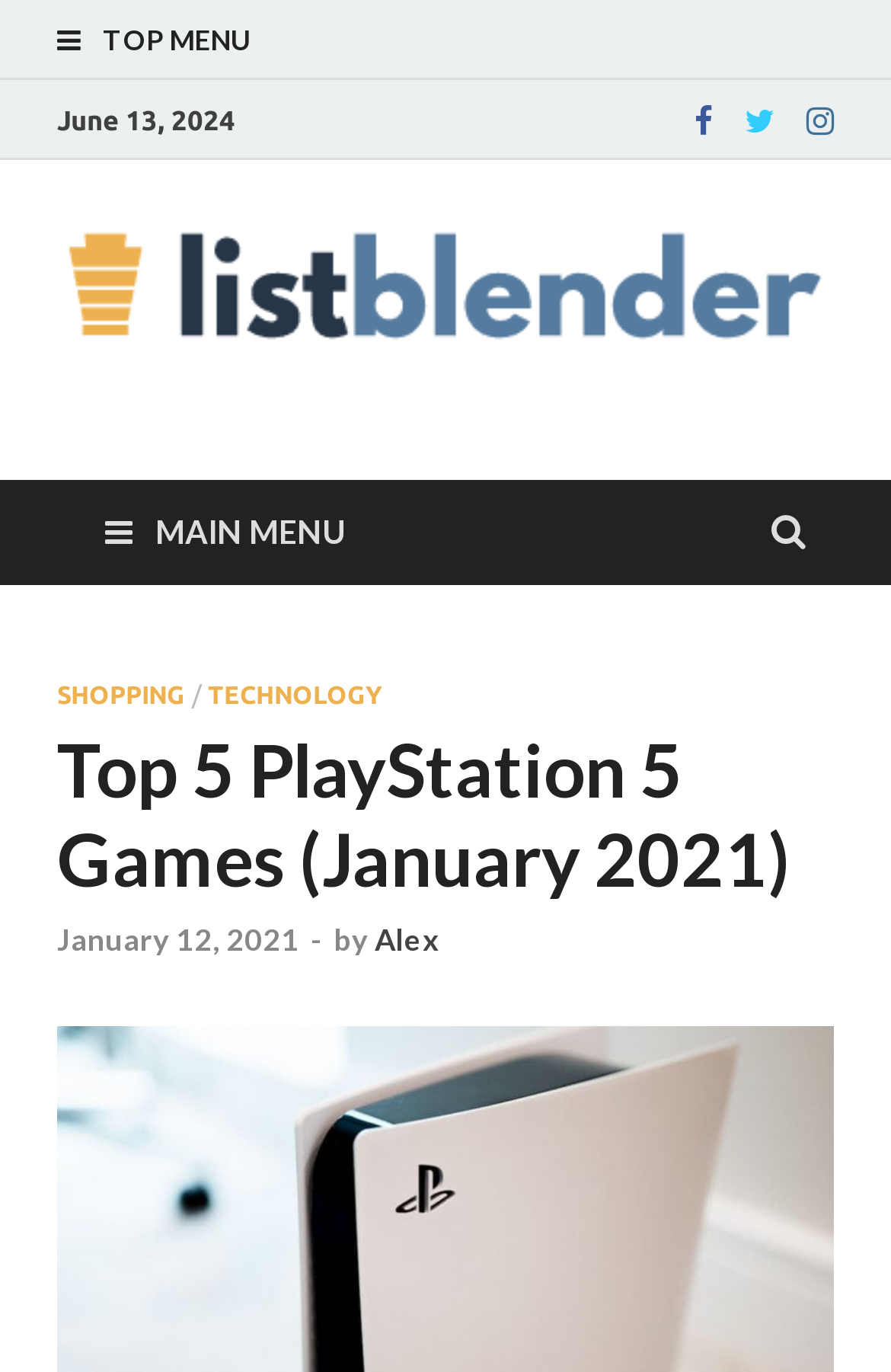Respond with a single word or phrase to the following question:
What is the name of the website?

List Blender